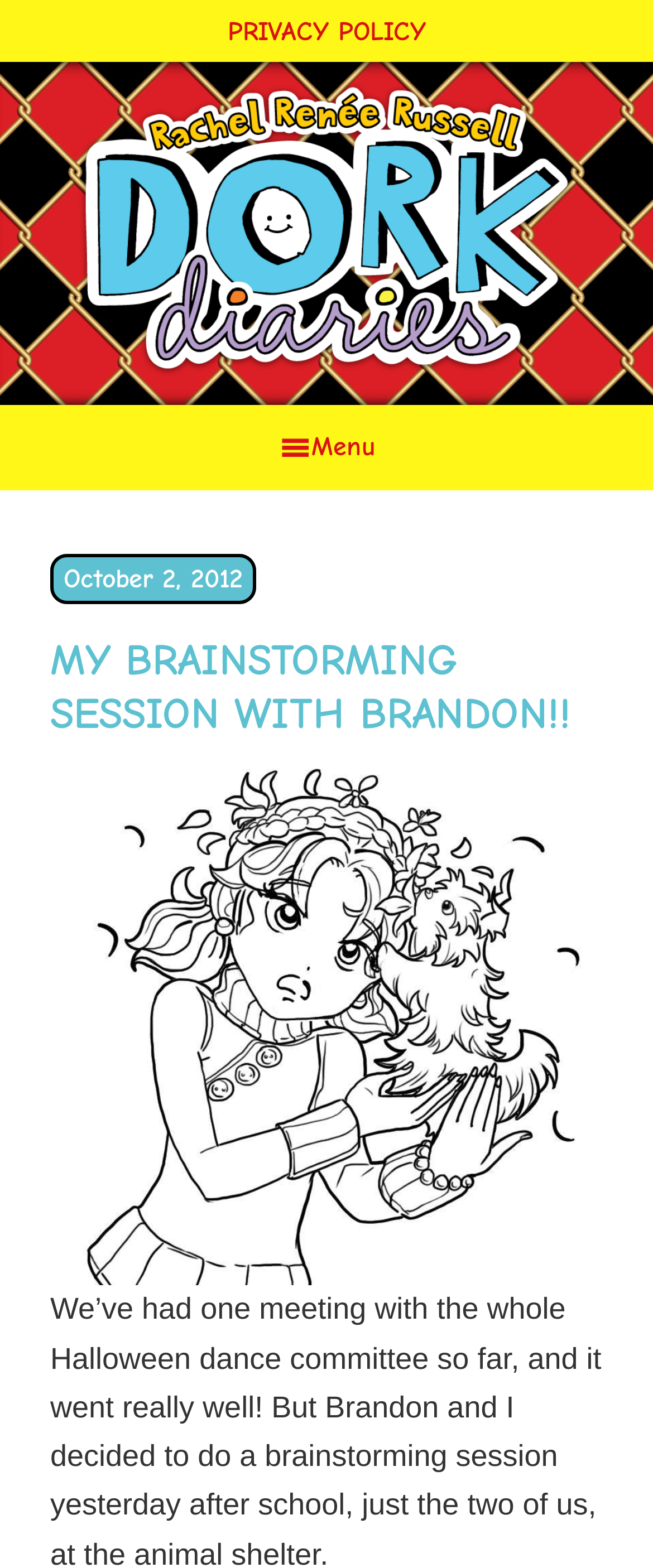Could you identify the text that serves as the heading for this webpage?

MY BRAINSTORMING SESSION WITH BRANDON!!